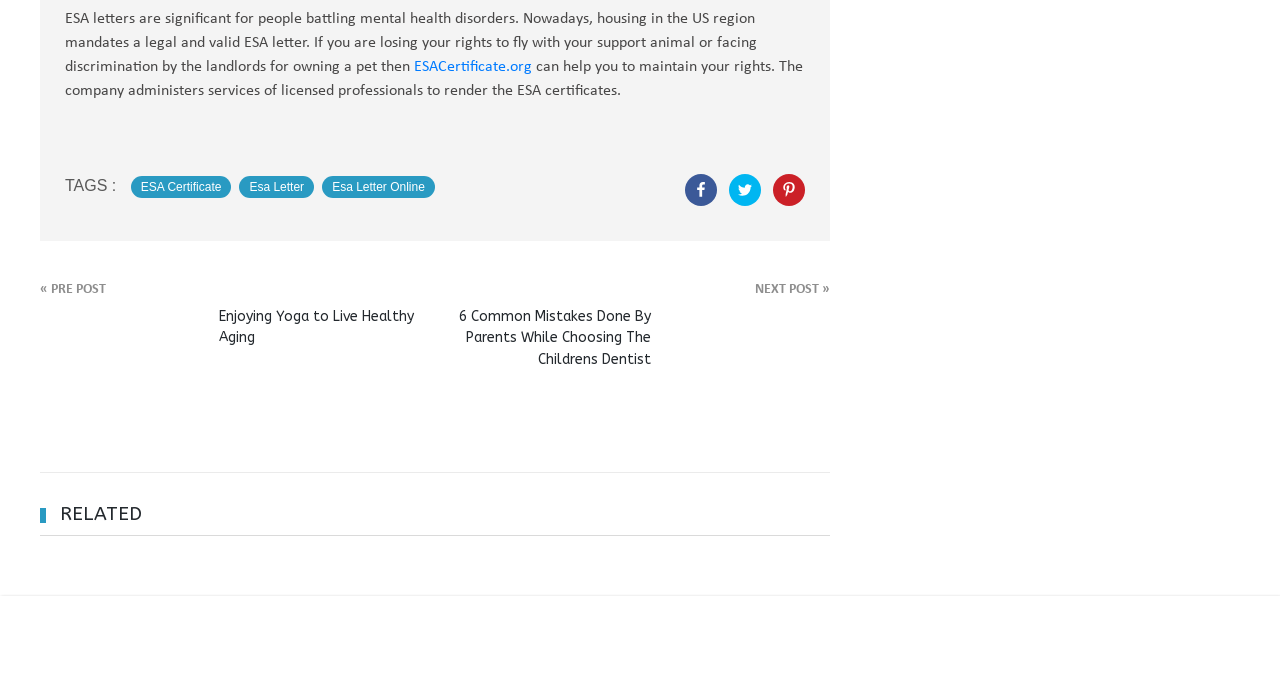Please specify the bounding box coordinates in the format (top-left x, top-left y, bottom-right x, bottom-right y), with values ranging from 0 to 1. Identify the bounding box for the UI component described as follows: March 2022

[0.684, 0.721, 0.745, 0.743]